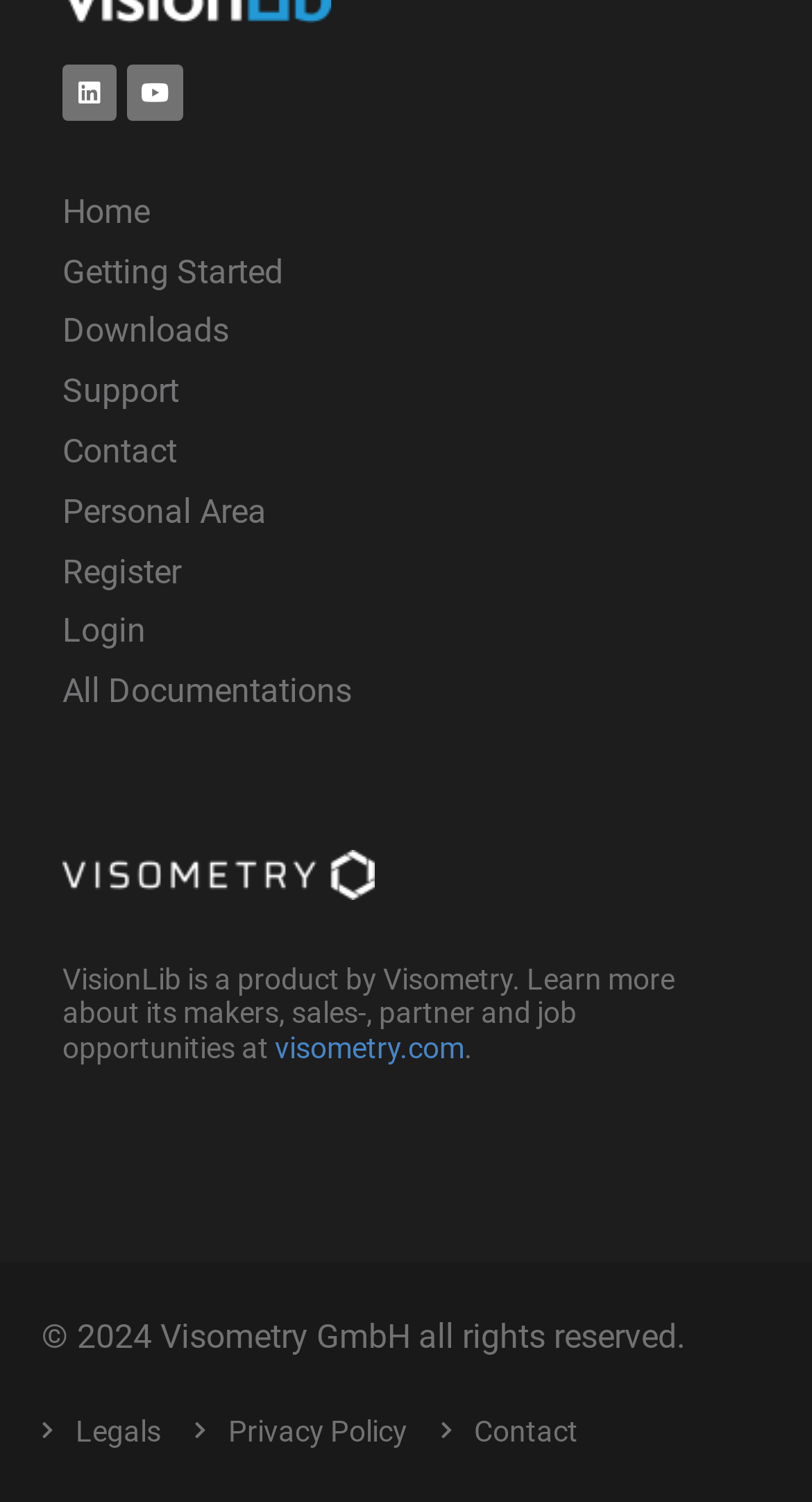Pinpoint the bounding box coordinates of the element to be clicked to execute the instruction: "Go to Home page".

[0.077, 0.122, 0.923, 0.162]